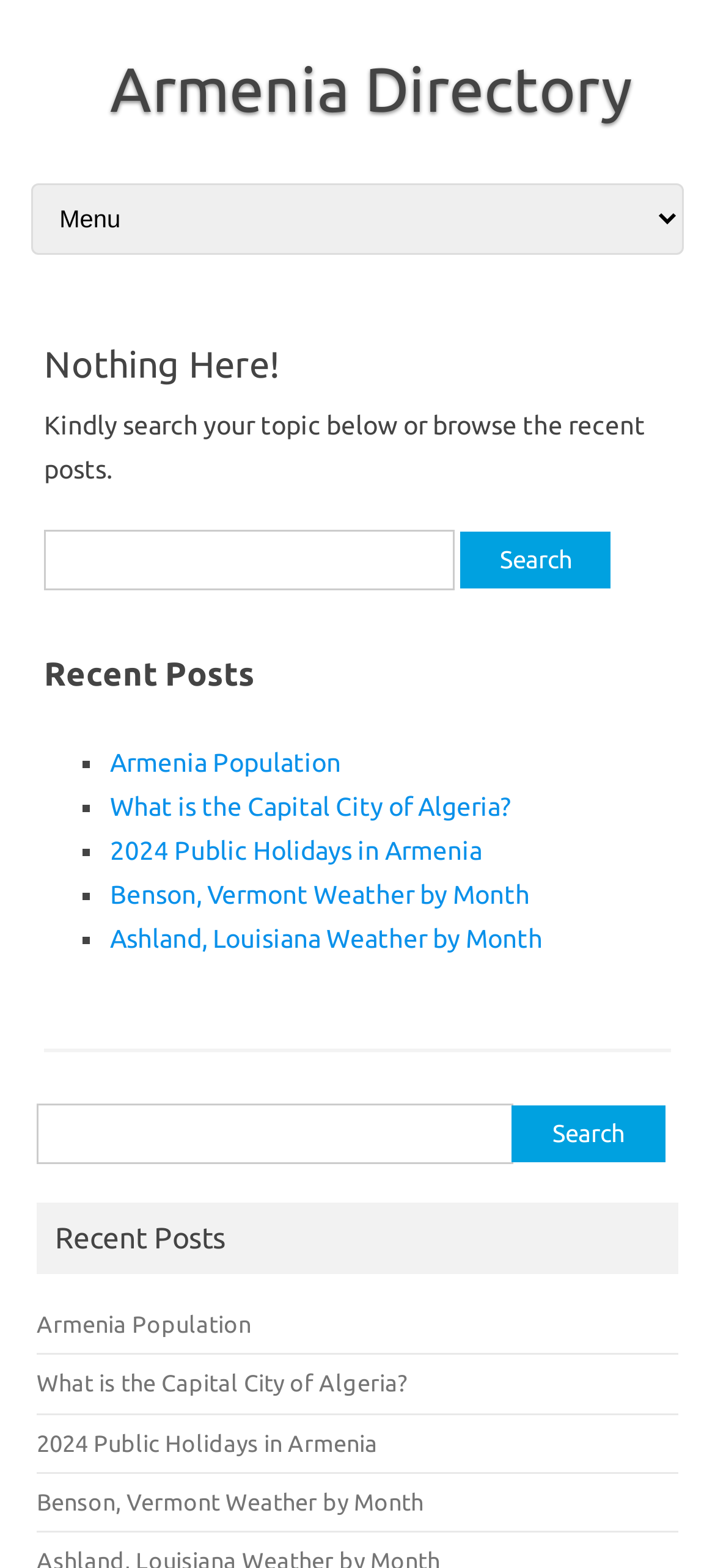How many search bars are available on this page?
Look at the screenshot and respond with one word or a short phrase.

2